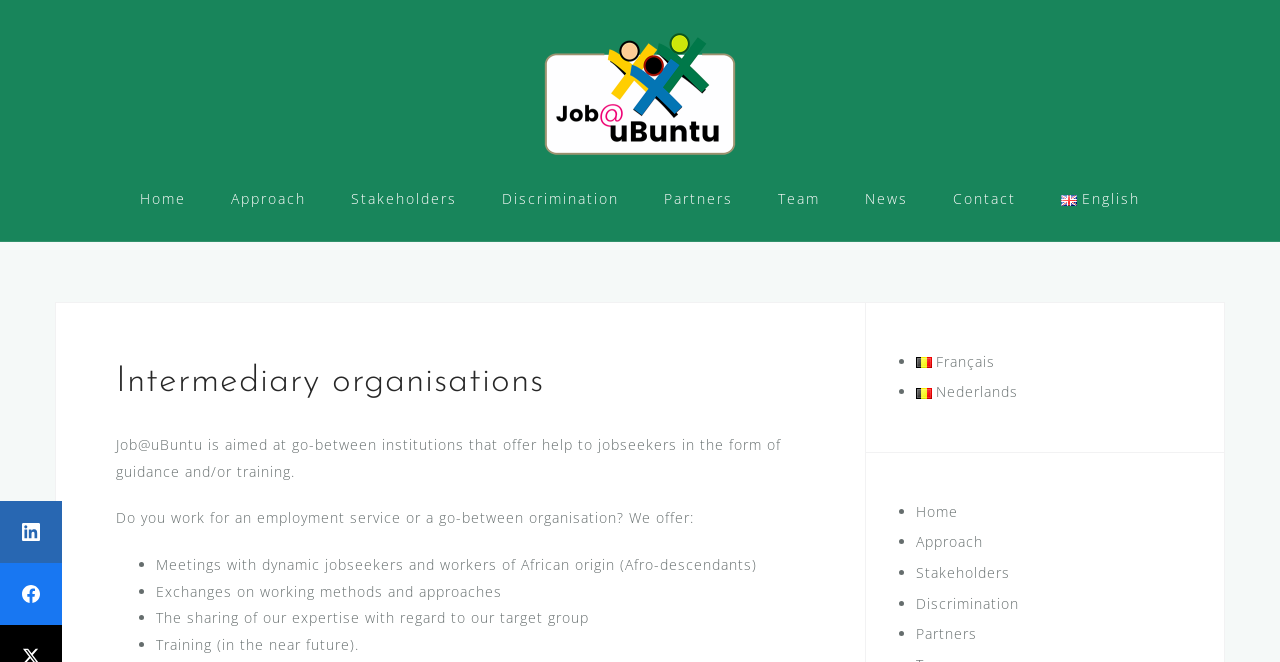What type of organisations is Job@uBuntu aimed at?
Using the image, provide a detailed and thorough answer to the question.

Based on the webpage content, Job@uBuntu is aimed at go-between institutions that offer help to jobseekers in the form of guidance and/or training. This is stated in the StaticText element with ID 359.